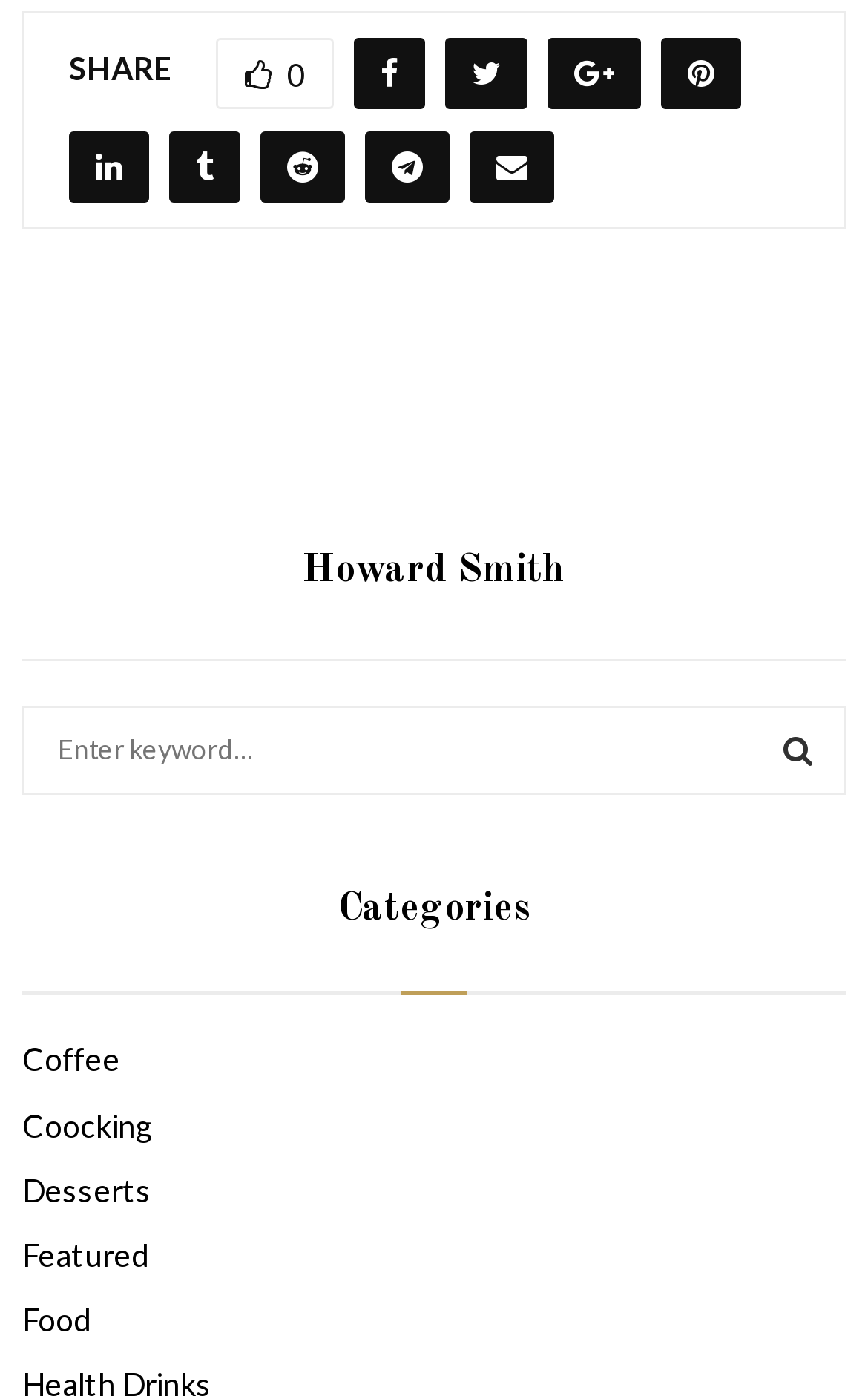Provide the bounding box coordinates of the section that needs to be clicked to accomplish the following instruction: "Click on the SHARE button."

[0.079, 0.035, 0.197, 0.062]